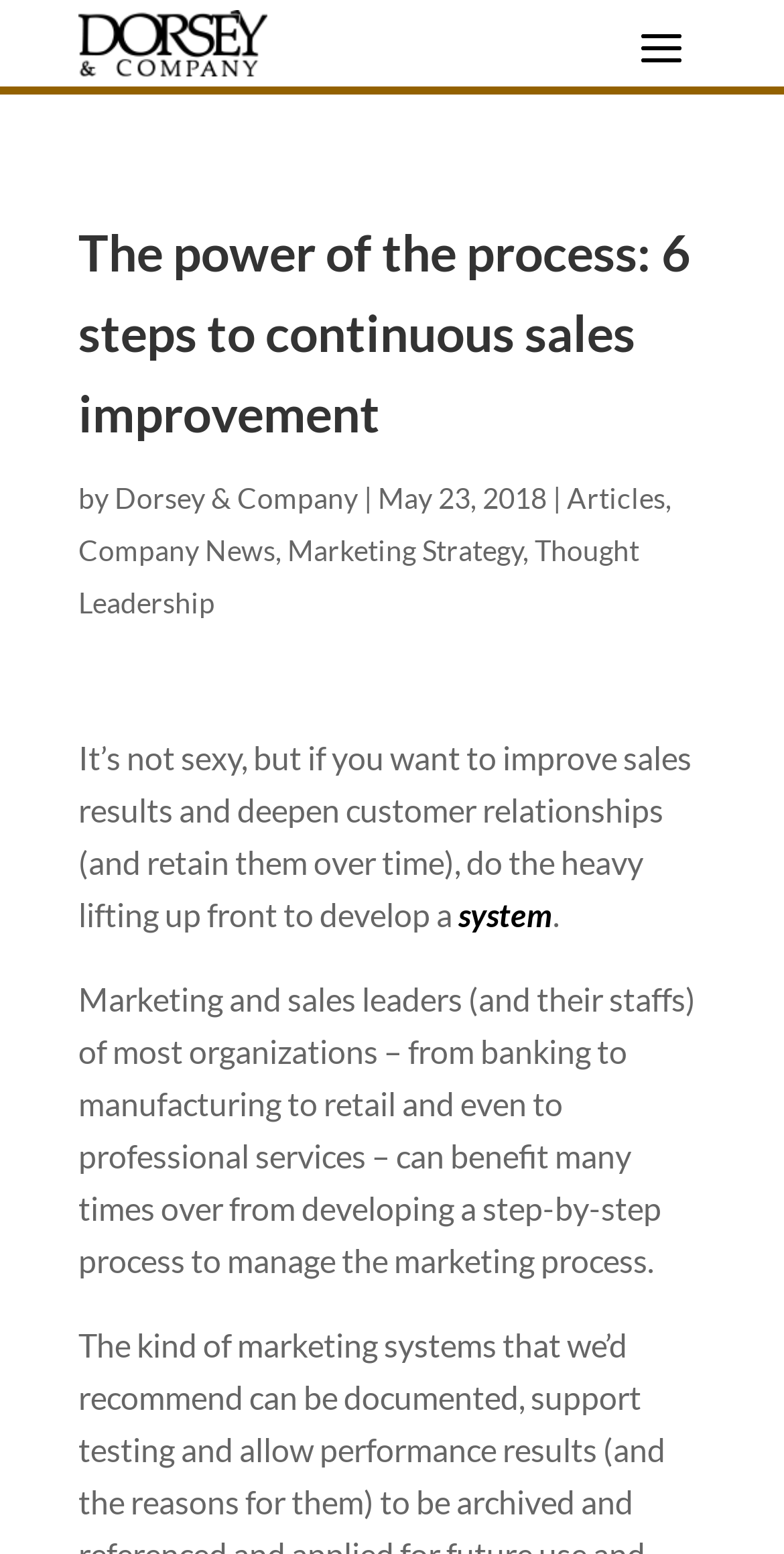Respond to the following question with a brief word or phrase:
What is the category of the article 'Marketing Strategy'?

Company News